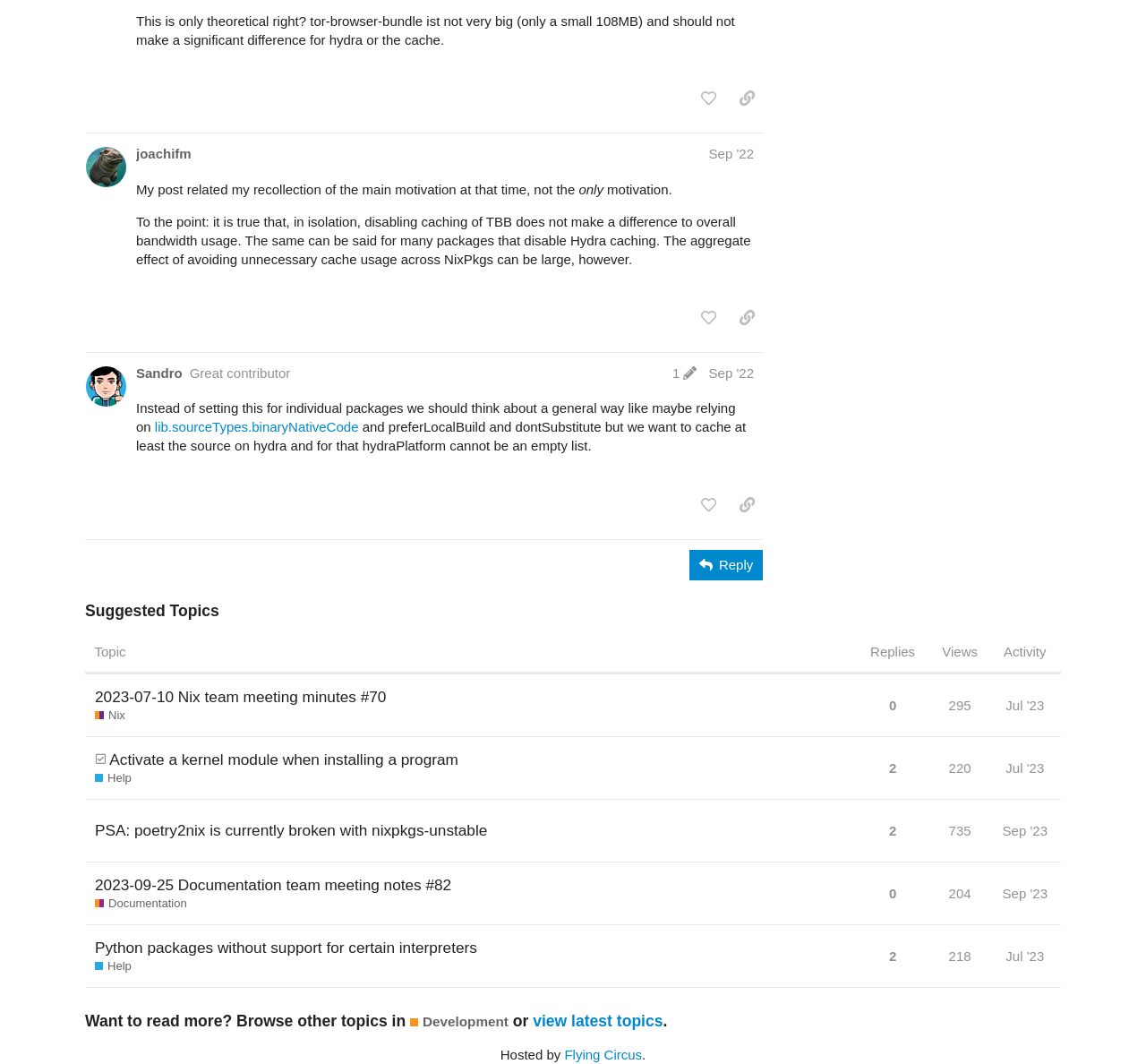Please specify the bounding box coordinates for the clickable region that will help you carry out the instruction: "share a link to this post".

[0.637, 0.079, 0.666, 0.108]